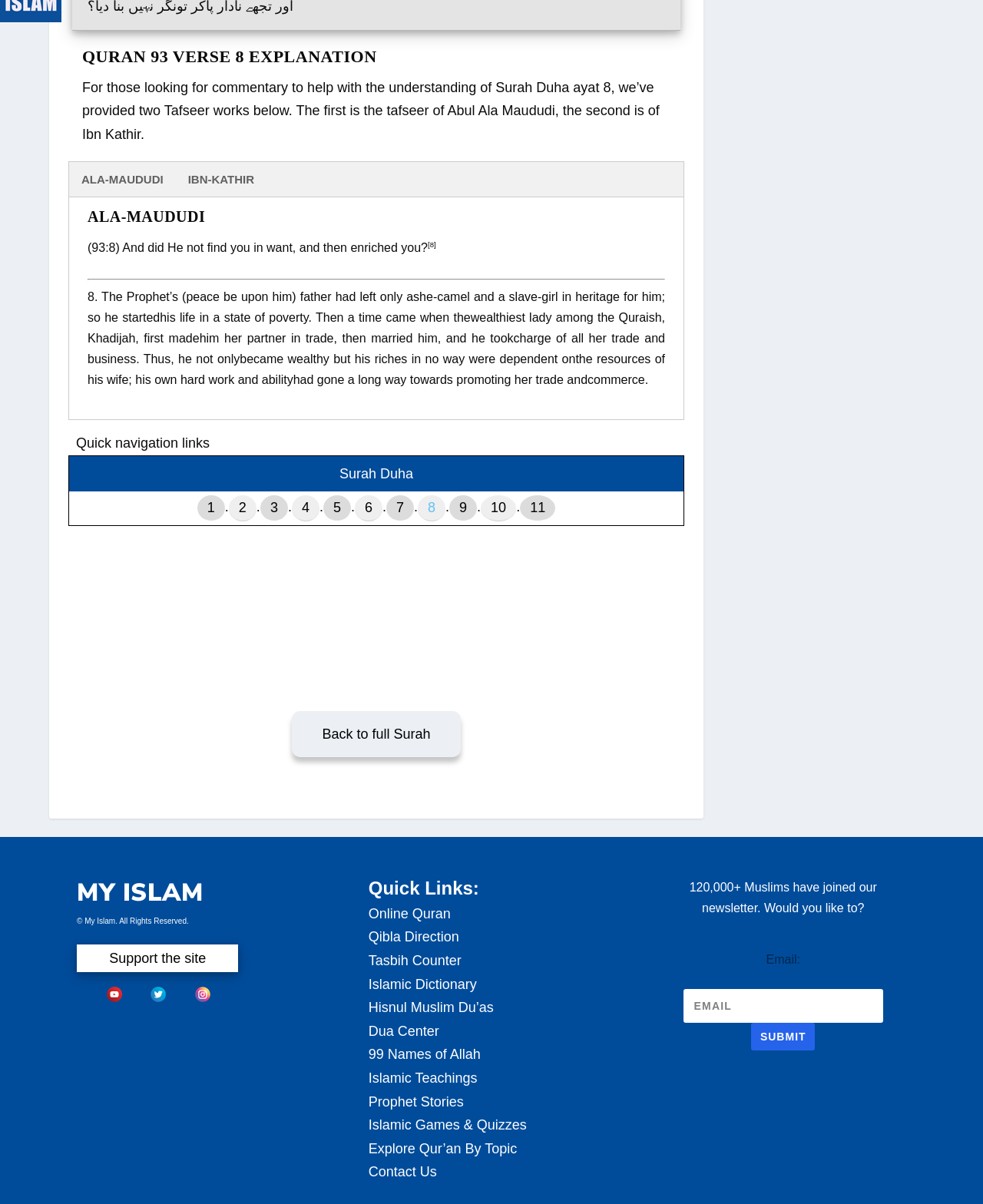How many Tafseer works are provided?
Based on the image, respond with a single word or phrase.

Two